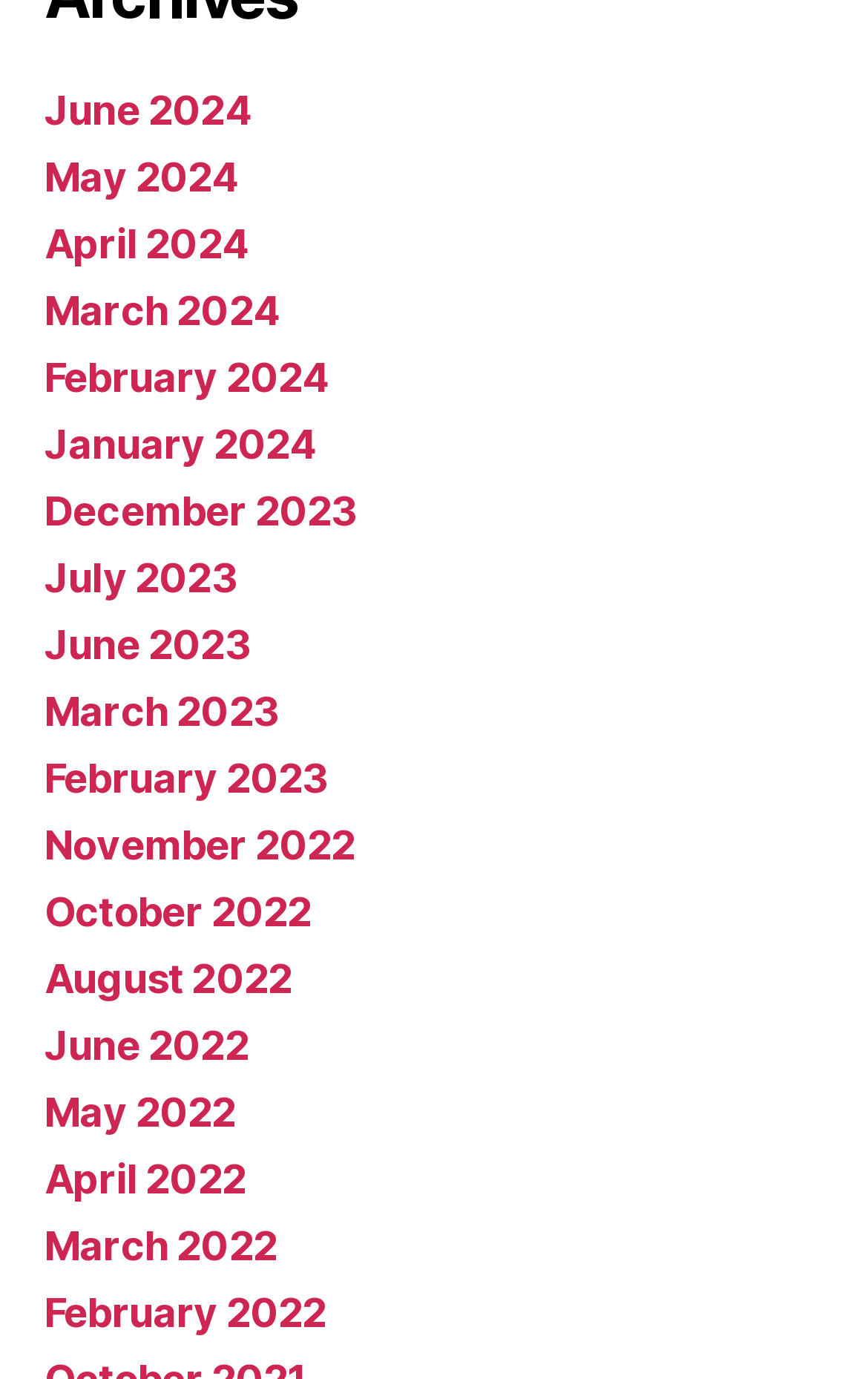Locate the bounding box coordinates of the clickable region to complete the following instruction: "go to May 2024."

[0.051, 0.112, 0.274, 0.146]